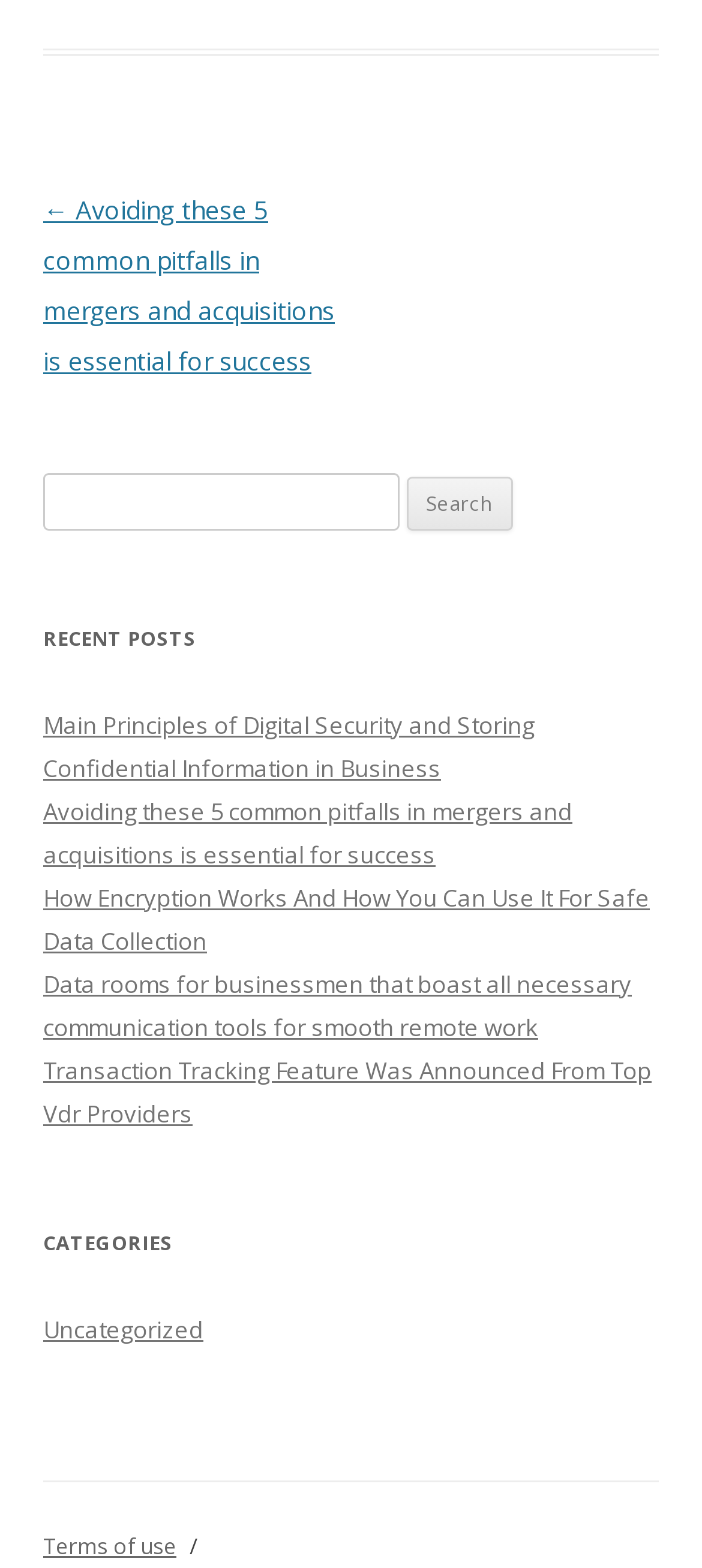How many recent posts are listed on the webpage?
Offer a detailed and full explanation in response to the question.

The webpage has a section titled 'RECENT POSTS', which lists five links to different posts. These posts are 'Main Principles of Digital Security and Storing Confidential Information in Business', 'Avoiding these 5 common pitfalls in mergers and acquisitions is essential for success', 'How Encryption Works And How You Can Use It For Safe Data Collection', 'Data rooms for businessmen that boast all necessary communication tools for smooth remote work', and 'Transaction Tracking Feature Was Announced From Top Vdr Providers'.